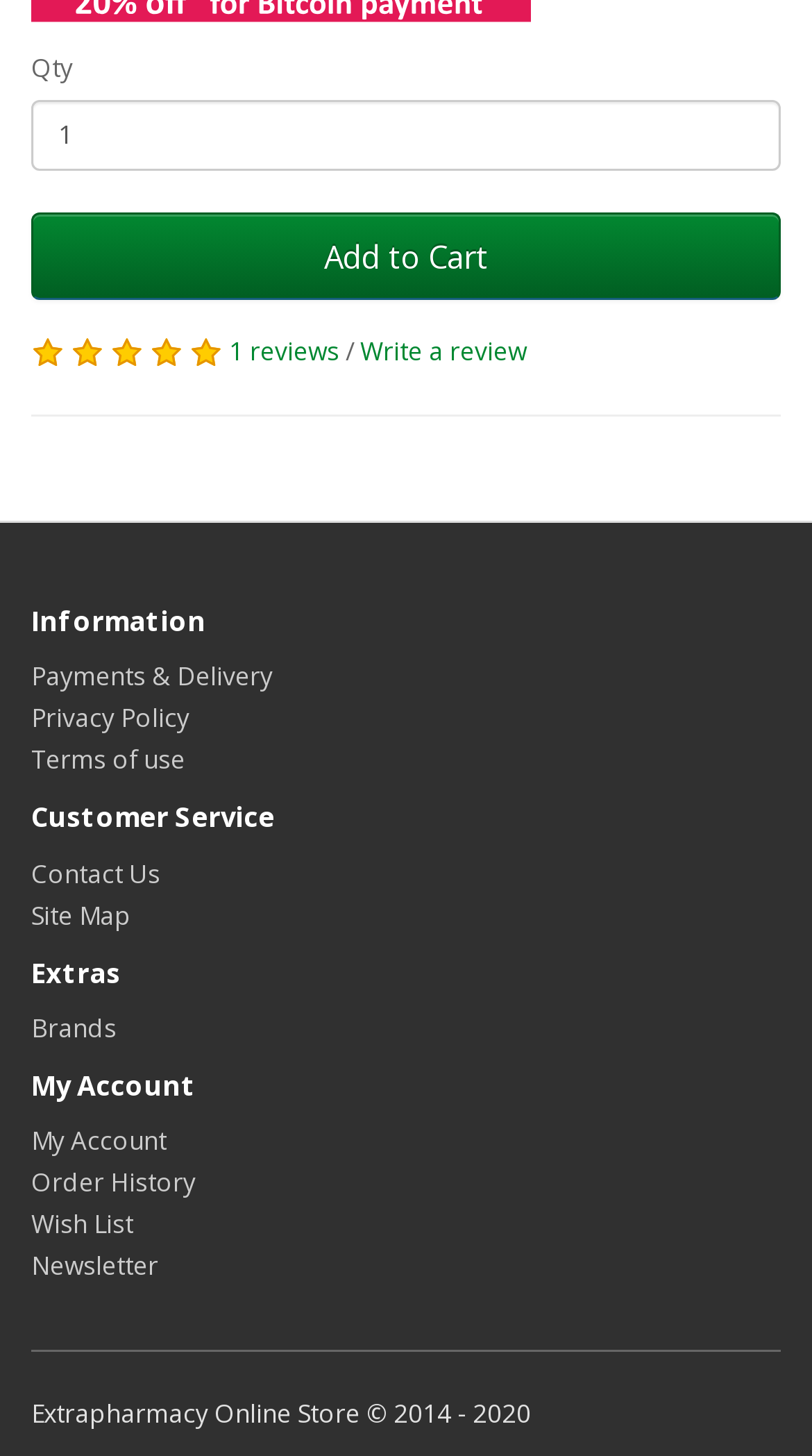Determine the bounding box of the UI component based on this description: "Brands". The bounding box coordinates should be four float values between 0 and 1, i.e., [left, top, right, bottom].

[0.038, 0.694, 0.144, 0.718]